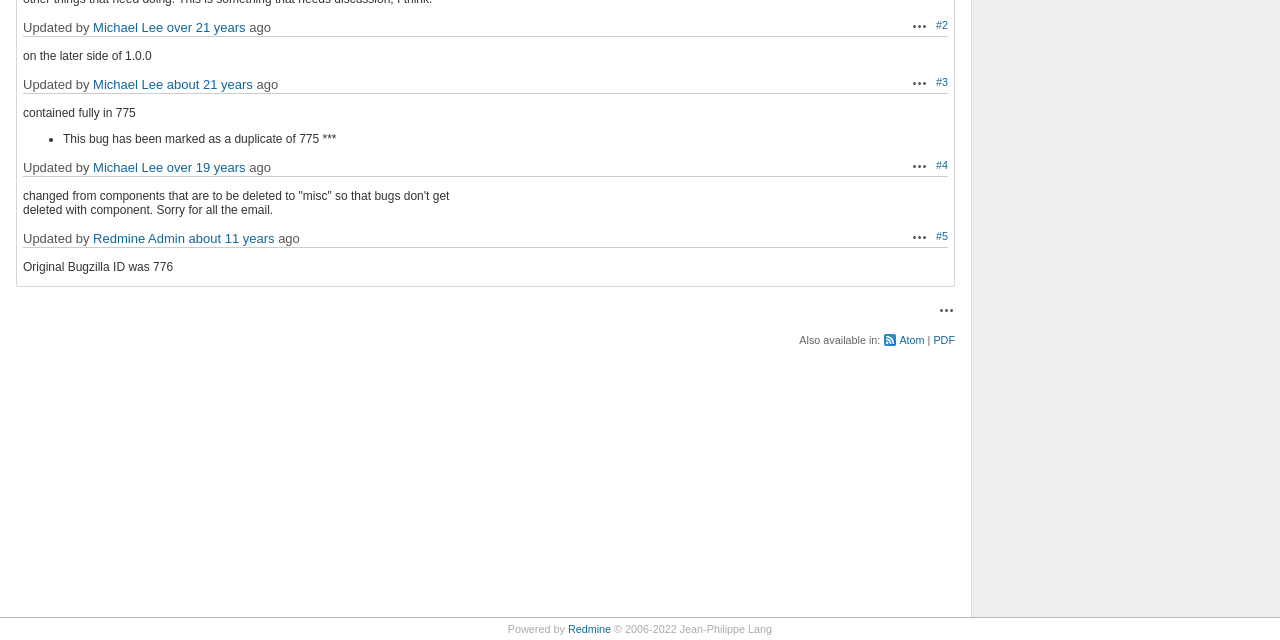Using the webpage screenshot, find the UI element described by General. Provide the bounding box coordinates in the format (top-left x, top-left y, bottom-right x, bottom-right y), ensuring all values are floating point numbers between 0 and 1.

None